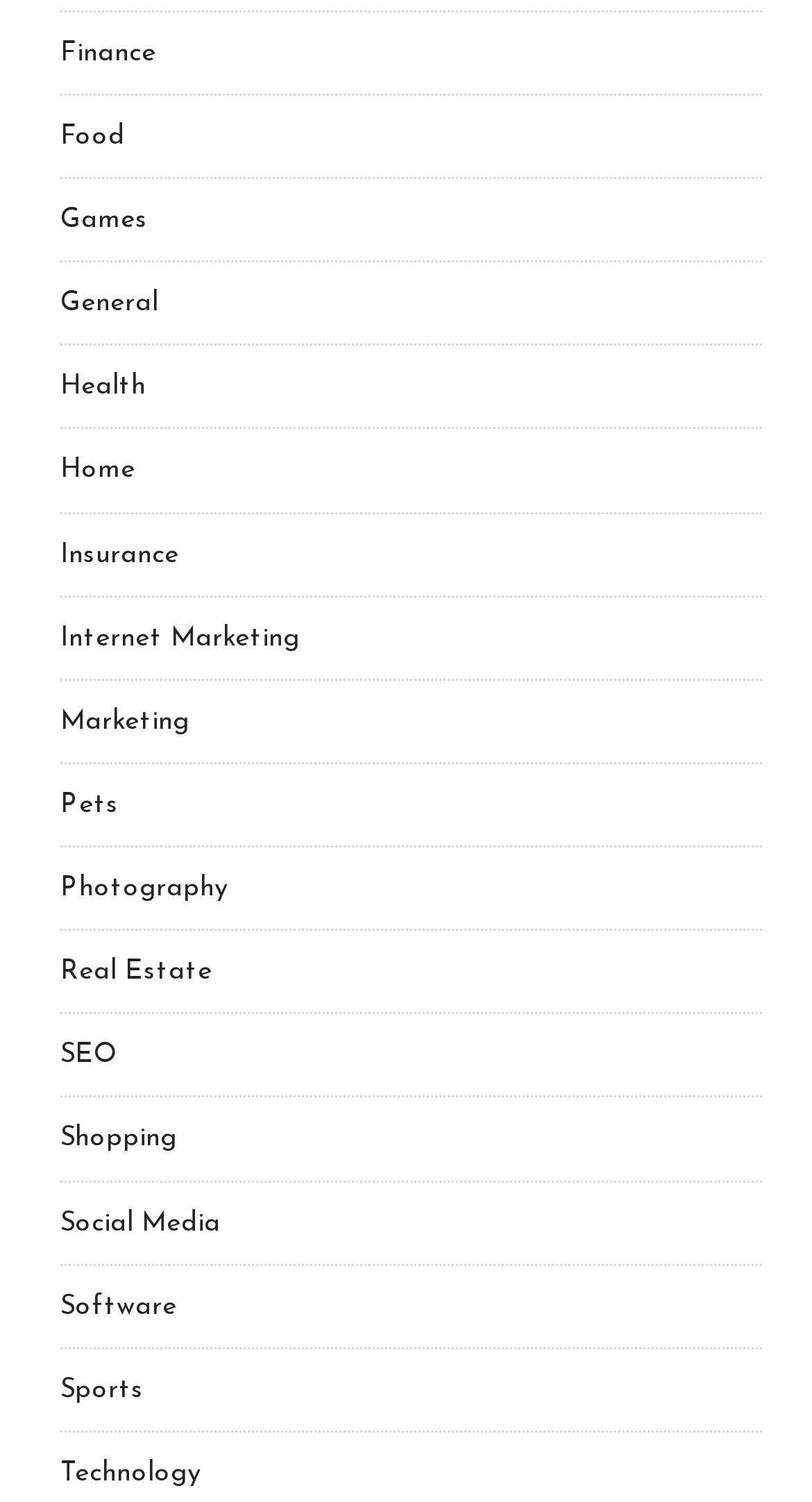Please respond in a single word or phrase: 
What categories are available on this webpage?

Multiple categories